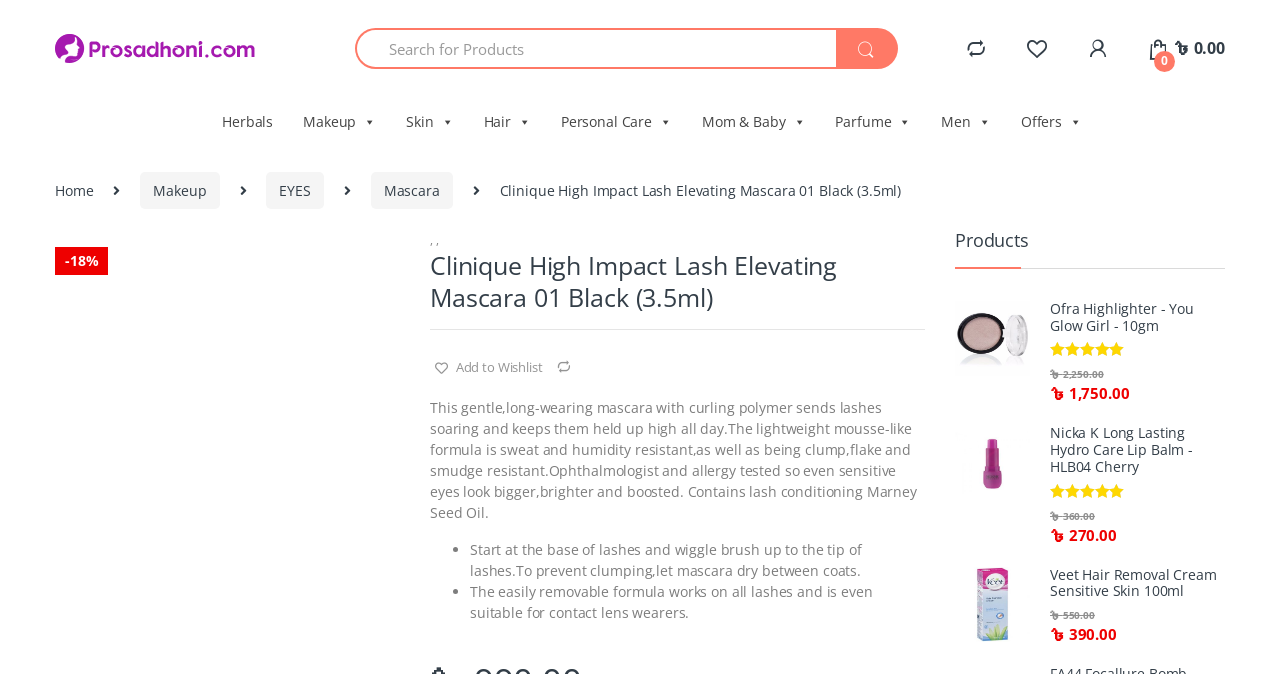Please identify the bounding box coordinates of the area that needs to be clicked to follow this instruction: "View product details of Clinique High Impact Lash Elevating Mascara".

[0.39, 0.268, 0.704, 0.296]